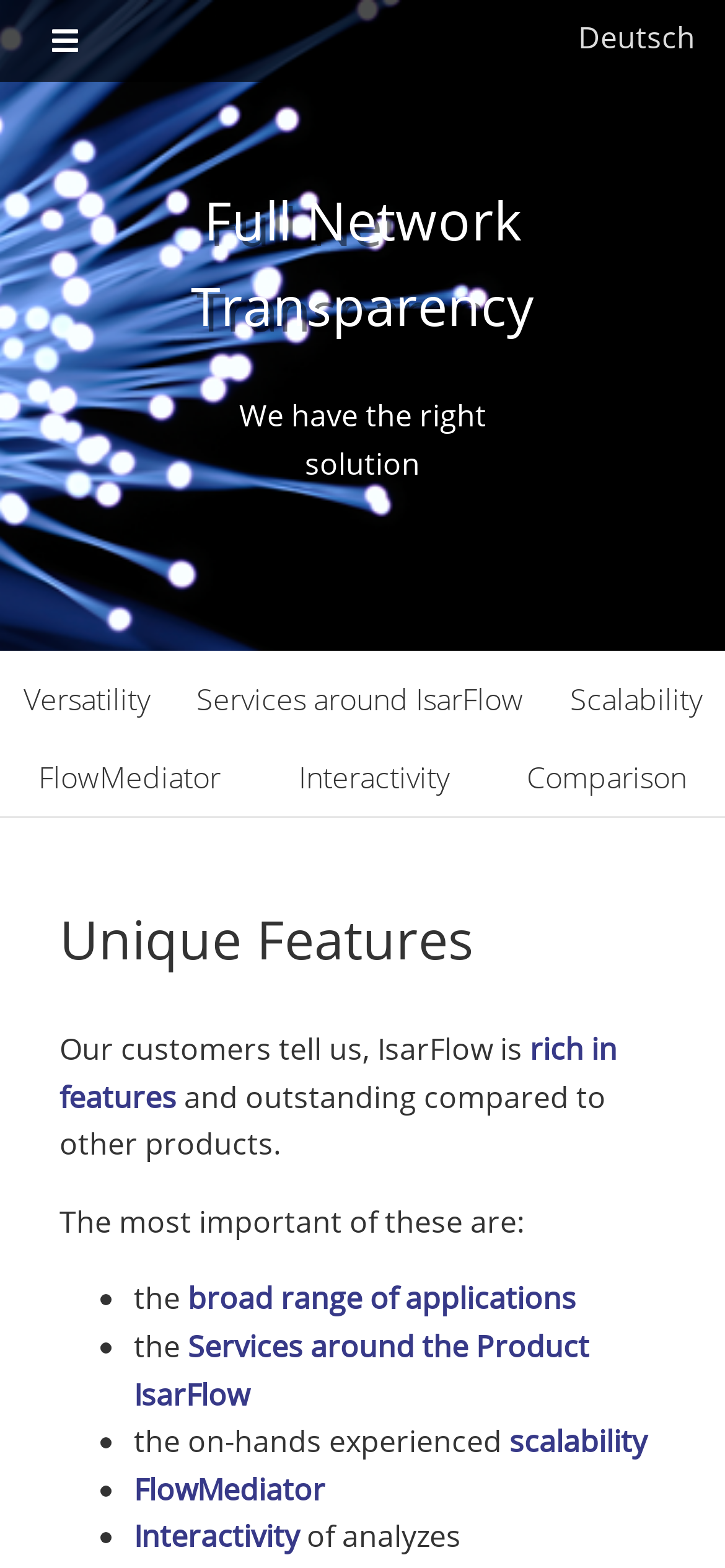How many unique features are listed?
Please answer the question with a detailed response using the information from the screenshot.

The webpage lists four unique features of IsarFlow, which are 'broad range of applications', 'Services around the Product IsarFlow', 'scalability', and 'FlowMediator', each marked with a bullet point.